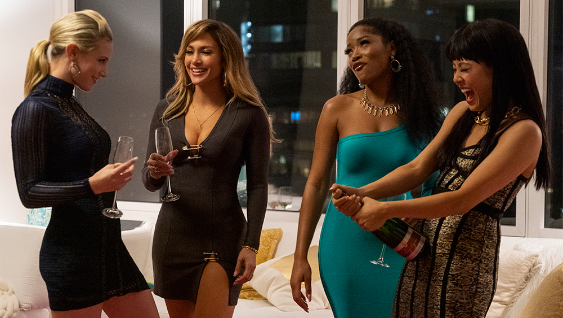Describe the image with as much detail as possible.

The image features a vibrant scene from the film "Hustlers," showcasing four women celebrating together in a stylish, glamorous setting. Each woman exudes confidence and charisma, dressed in eye-catching outfits that reflect their personalities. On the left, a blonde woman in a black dress holds a champagne glass, sharing a moment of laughter with her friends. The second woman, featuring long dark hair and a form-fitting black dress, stands closely beside her, seemingly engaged in conversation. The third woman, wearing a striking teal dress, radiates joy, her arms animatedly raising a champagne bottle in a celebratory gesture, while the fourth woman dons a patterned dress and smiles broadly, contributing to the atmosphere of excitement and camaraderie. This lively gathering captures themes of friendship and empowerment, central to the film's narrative, as the characters enjoy their moment of joy against the backdrop of a modern, luxurious interior.